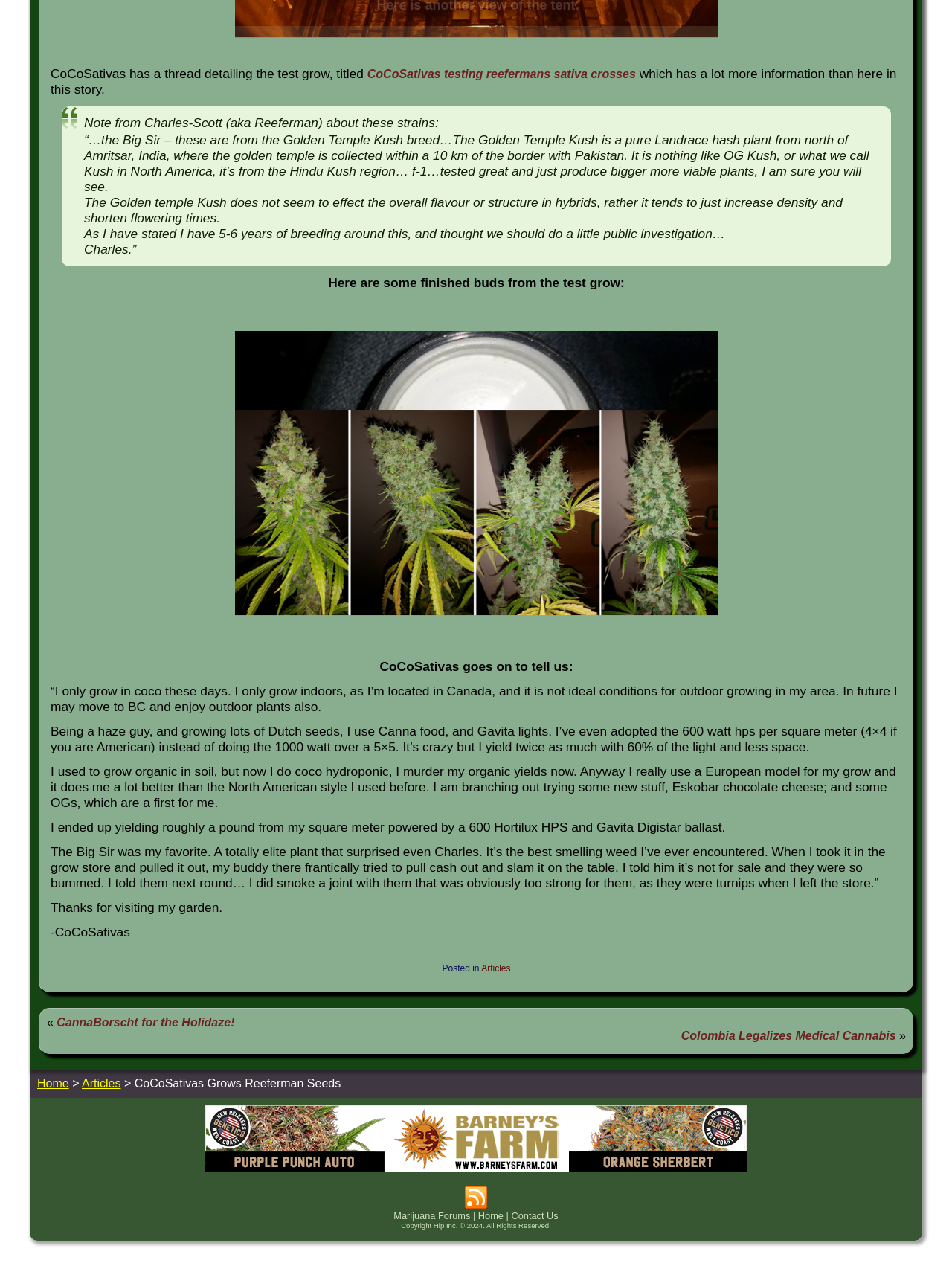Bounding box coordinates are specified in the format (top-left x, top-left y, bottom-right x, bottom-right y). All values are floating point numbers bounded between 0 and 1. Please provide the bounding box coordinate of the region this sentence describes: CoCoSativas testing reefermans sativa crosses

[0.386, 0.054, 0.668, 0.064]